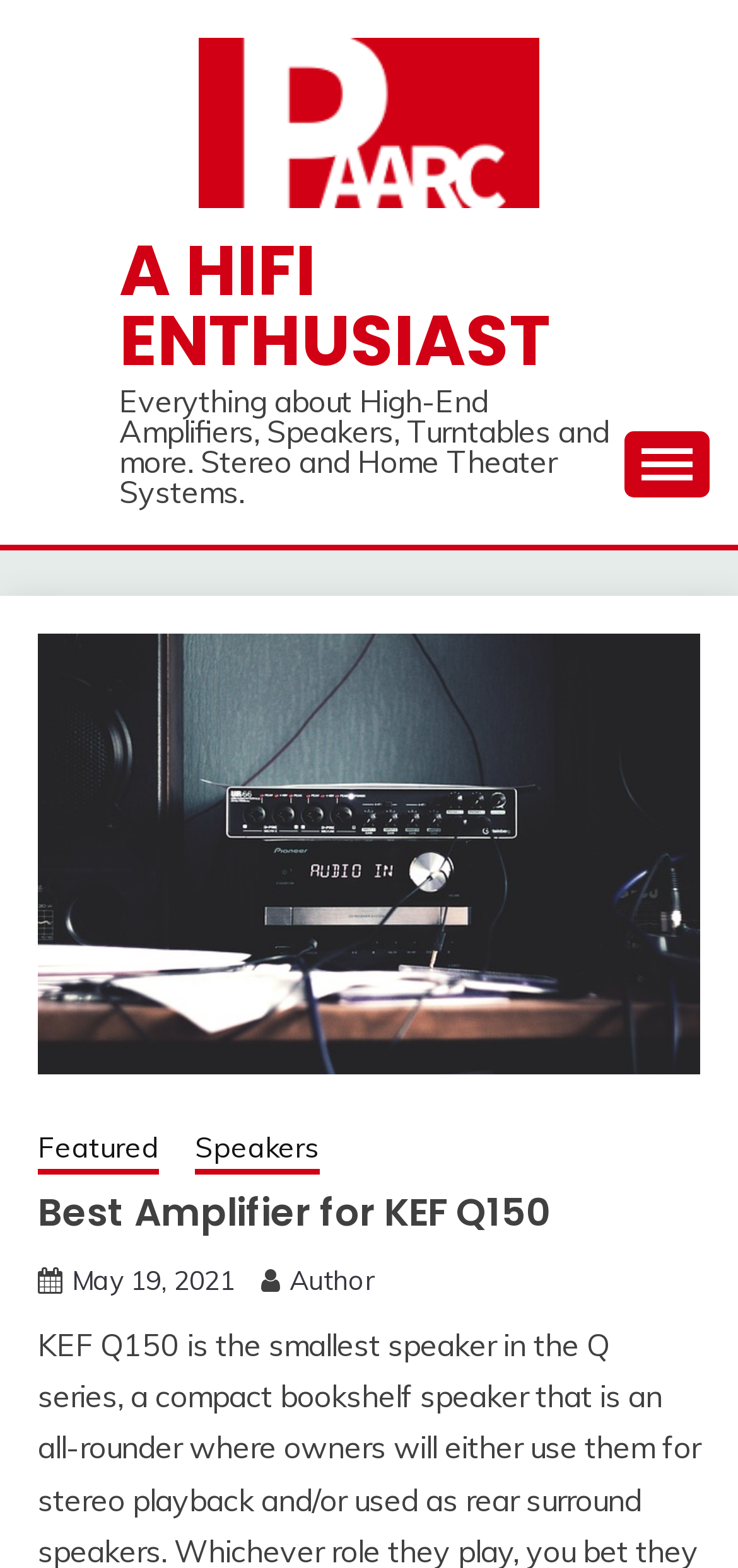Identify the bounding box coordinates of the element to click to follow this instruction: 'View the featured content'. Ensure the coordinates are four float values between 0 and 1, provided as [left, top, right, bottom].

[0.051, 0.718, 0.215, 0.749]